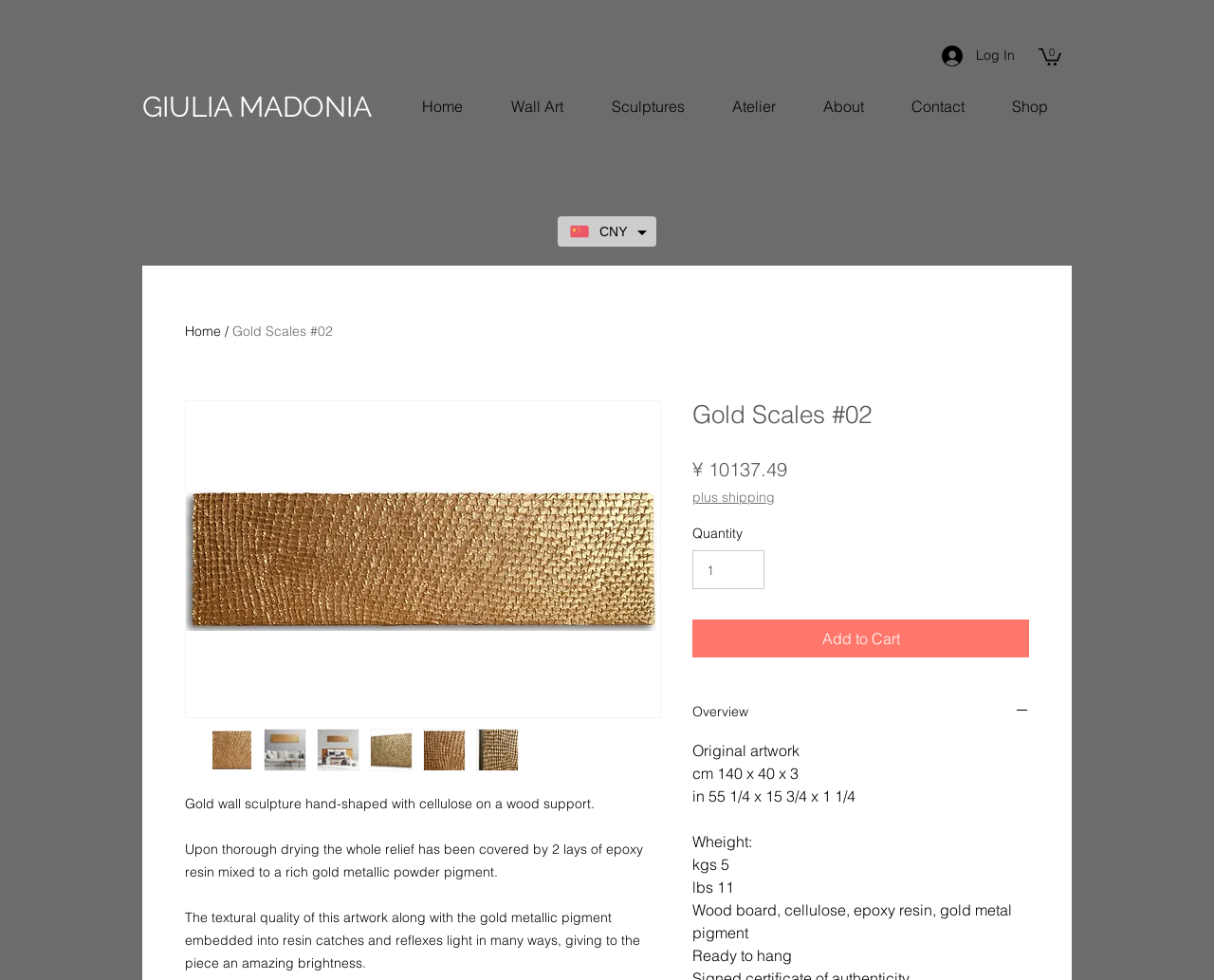Please look at the image and answer the question with a detailed explanation: What is the weight of the artwork?

The weight of the artwork can be found in the static text element 'kgs 5' in the 'Overview' section of the webpage, which provides details about the artwork.